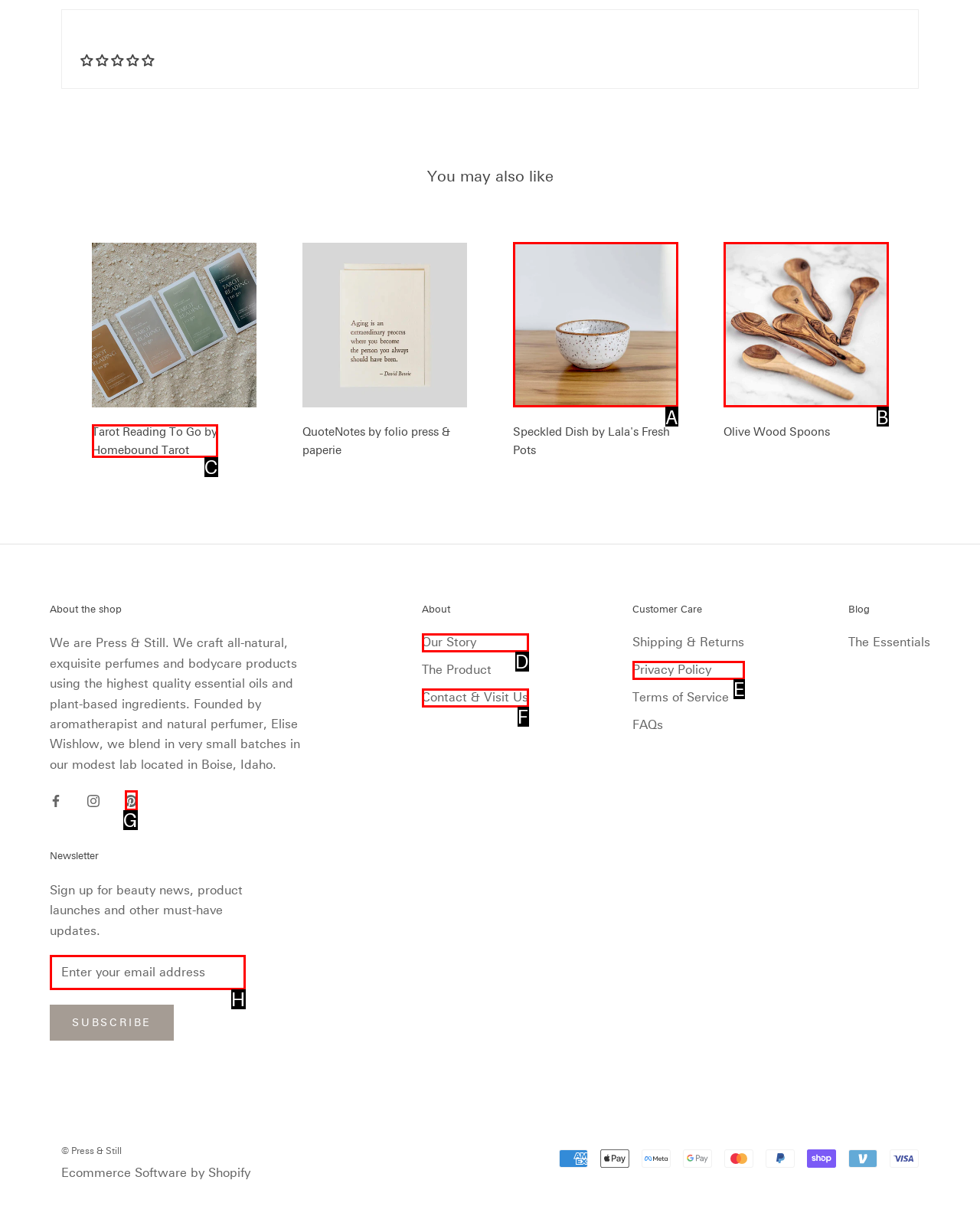From the options provided, determine which HTML element best fits the description: Contact & Visit Us. Answer with the correct letter.

F